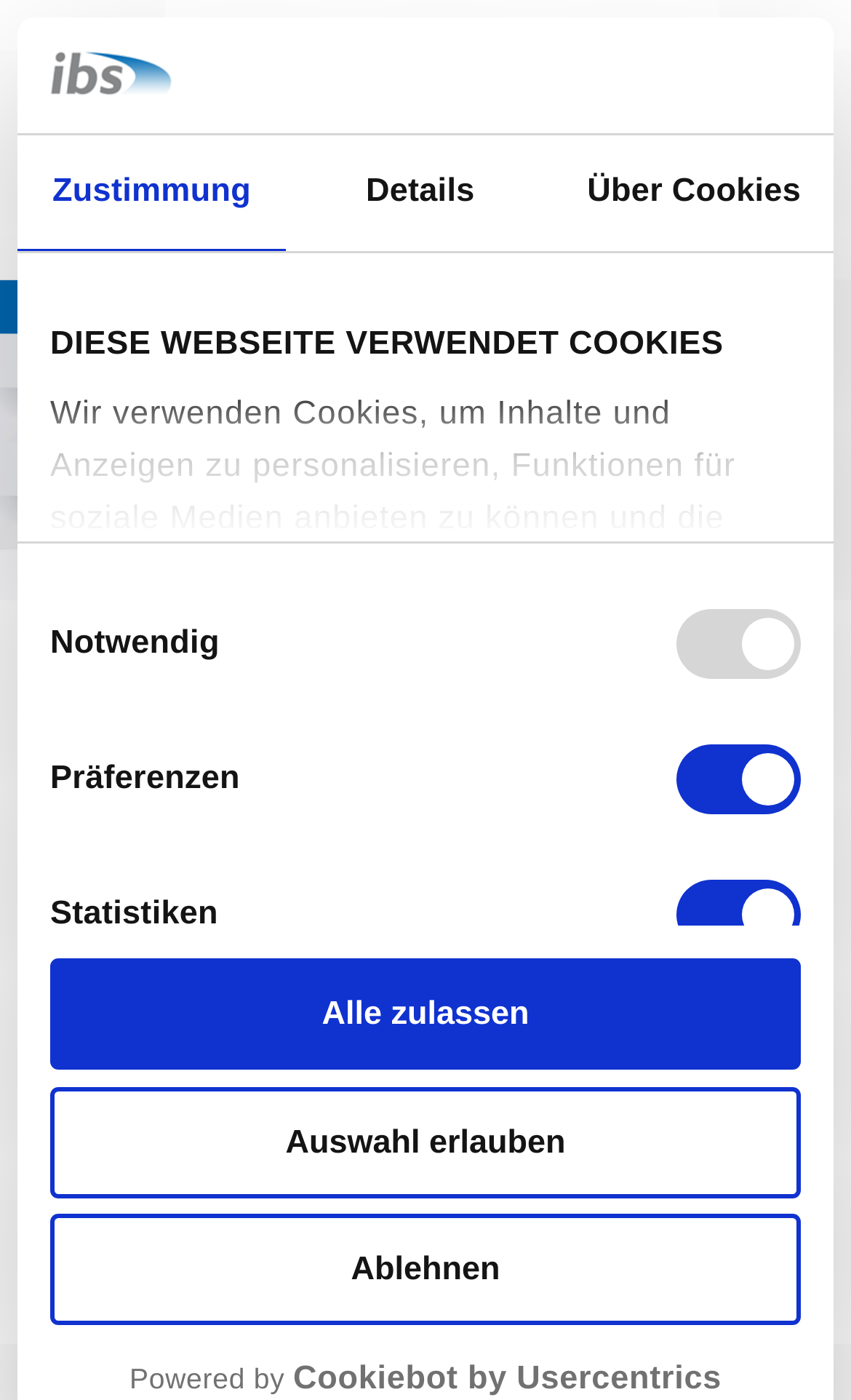Determine the bounding box coordinates for the HTML element described here: "Auswahl erlauben".

[0.059, 0.776, 0.941, 0.855]